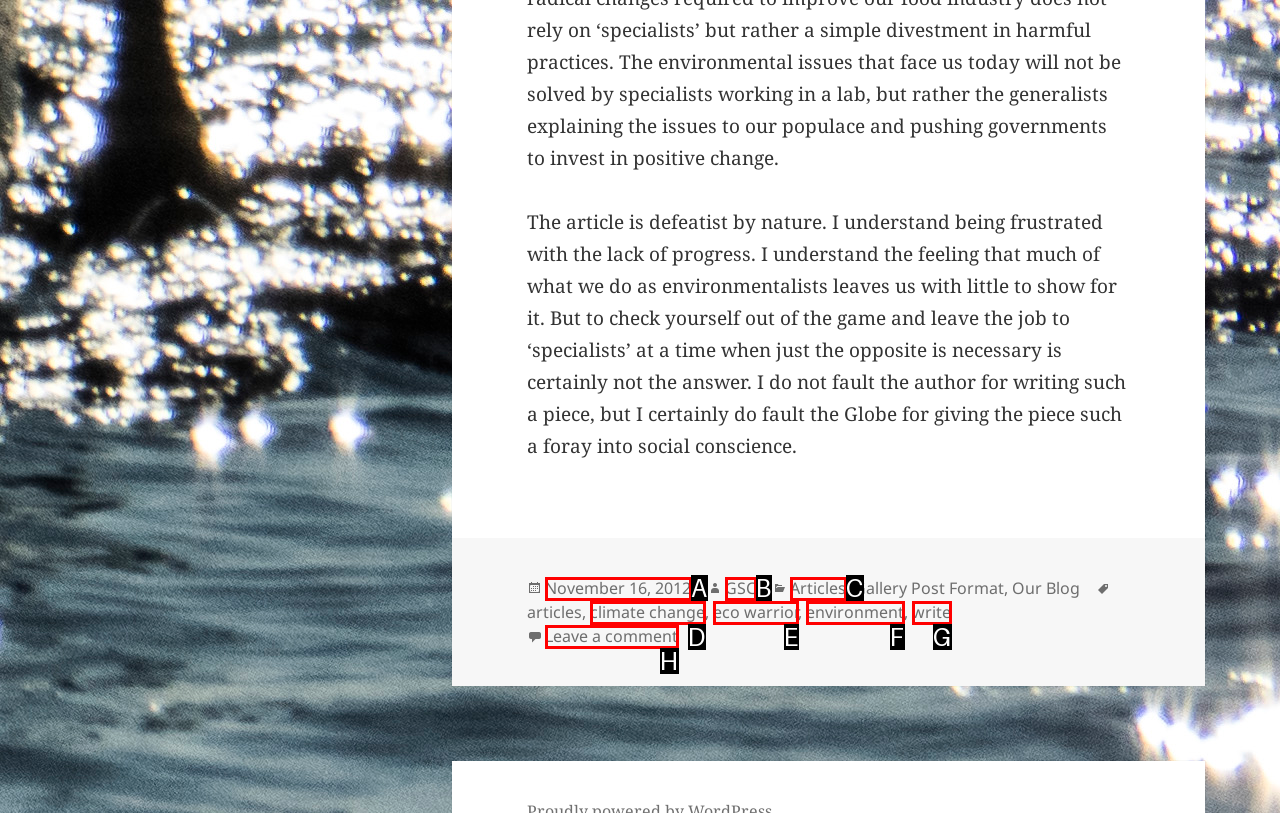Refer to the description: Articles and choose the option that best fits. Provide the letter of that option directly from the options.

C